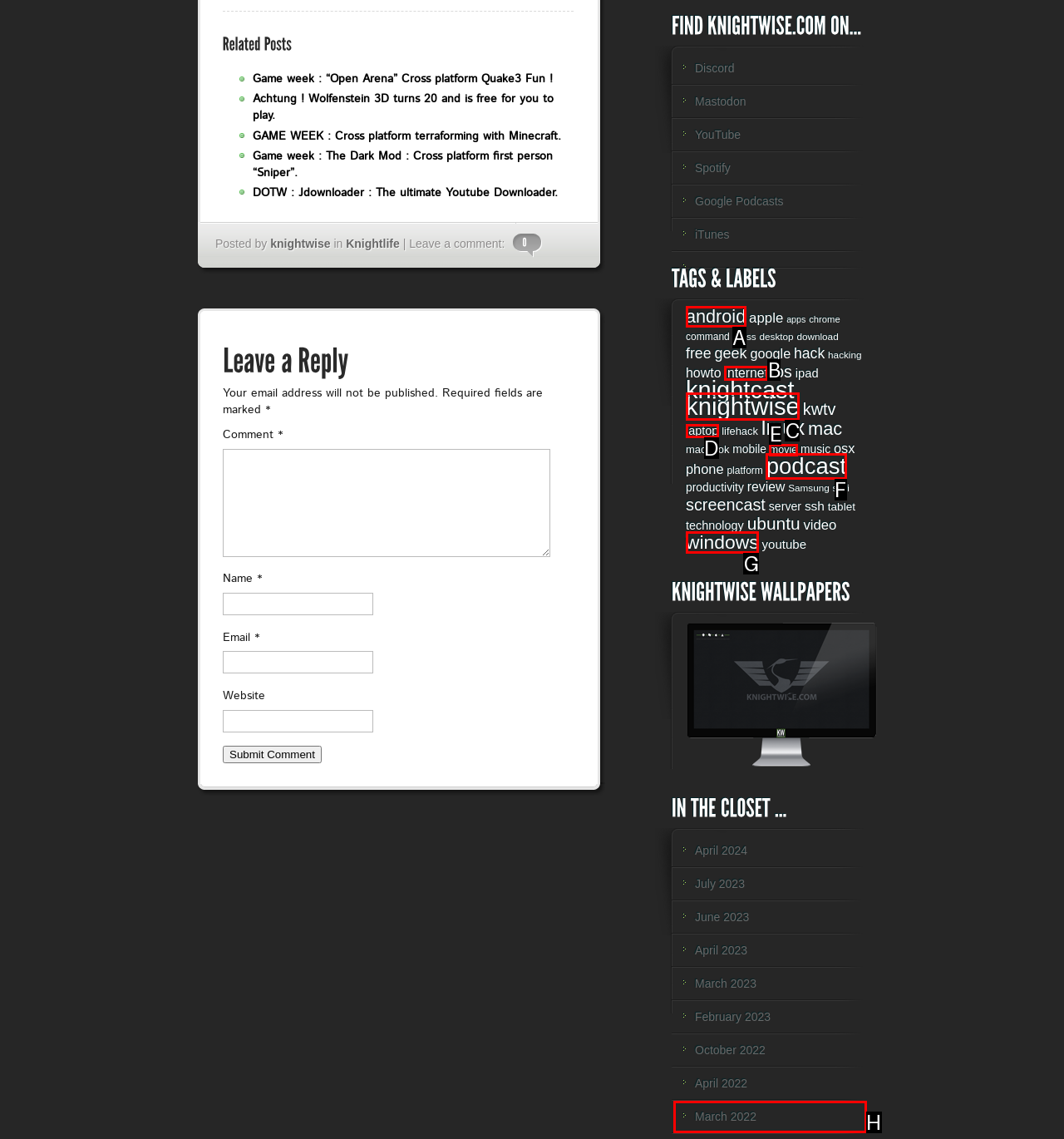Point out which HTML element you should click to fulfill the task: Search for posts tagged with 'android'.
Provide the option's letter from the given choices.

A